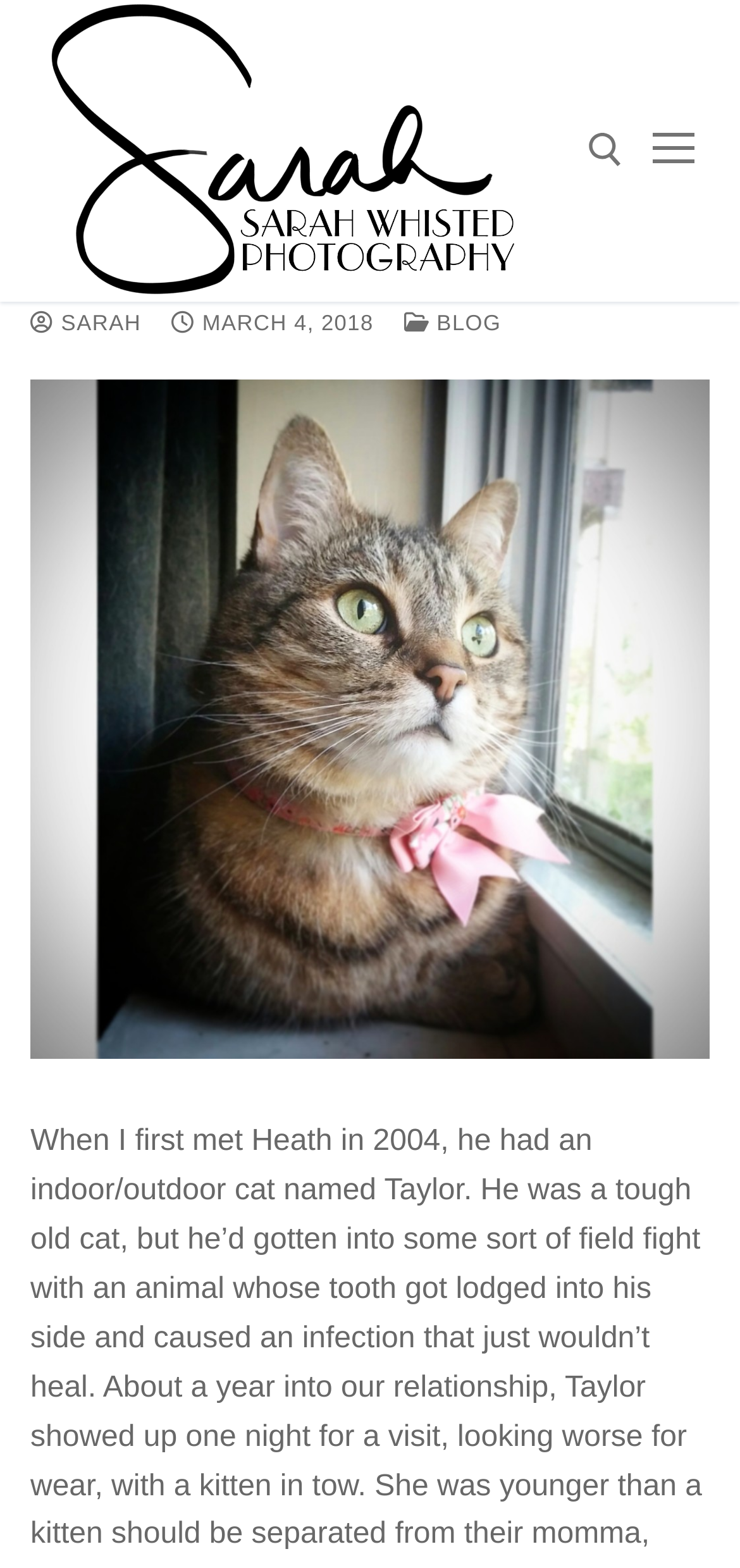Locate the bounding box coordinates of the area where you should click to accomplish the instruction: "open search tool".

[0.795, 0.085, 0.841, 0.107]